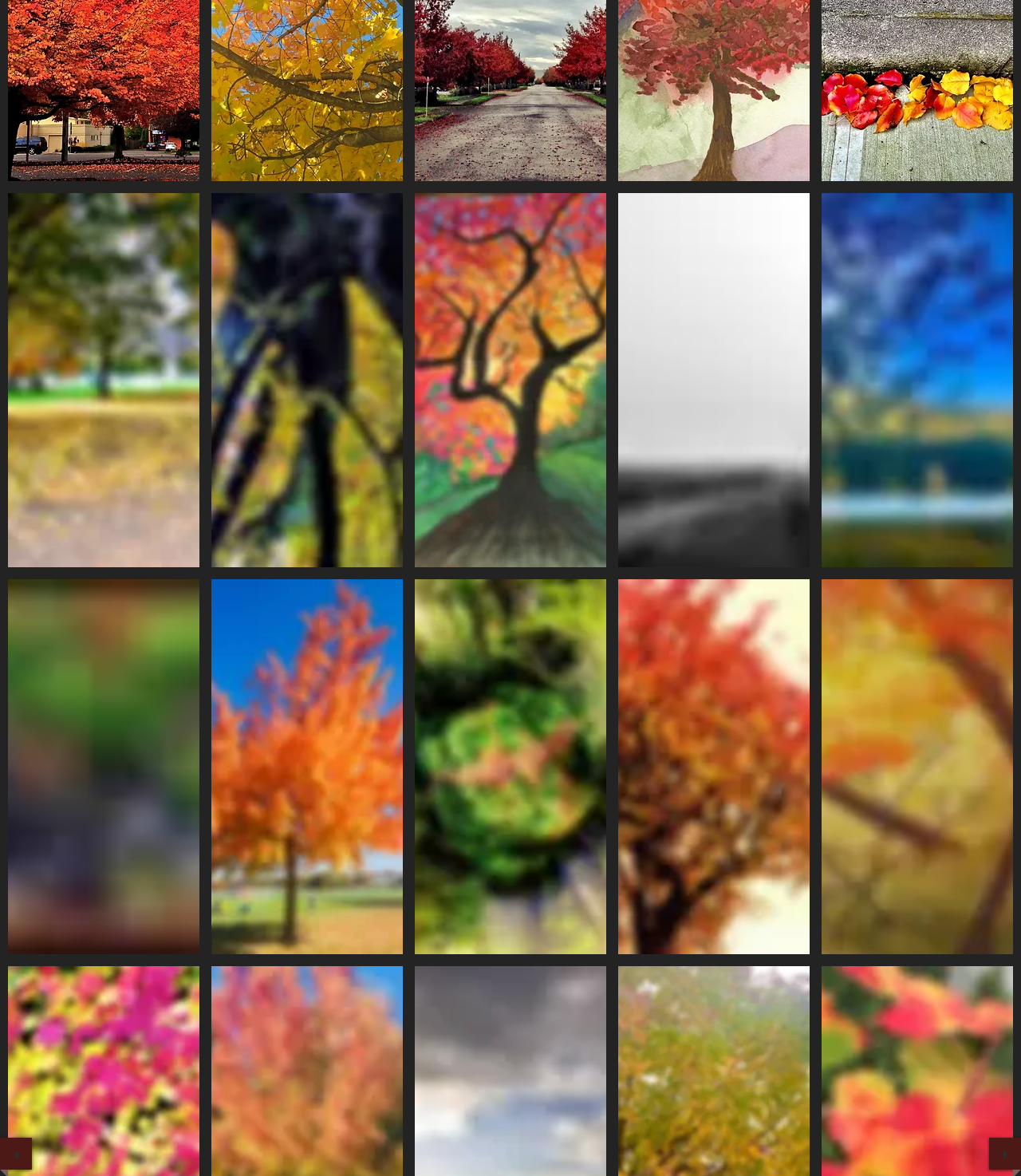Provide a brief response to the question below using a single word or phrase: 
How many links are there on this webpage?

15